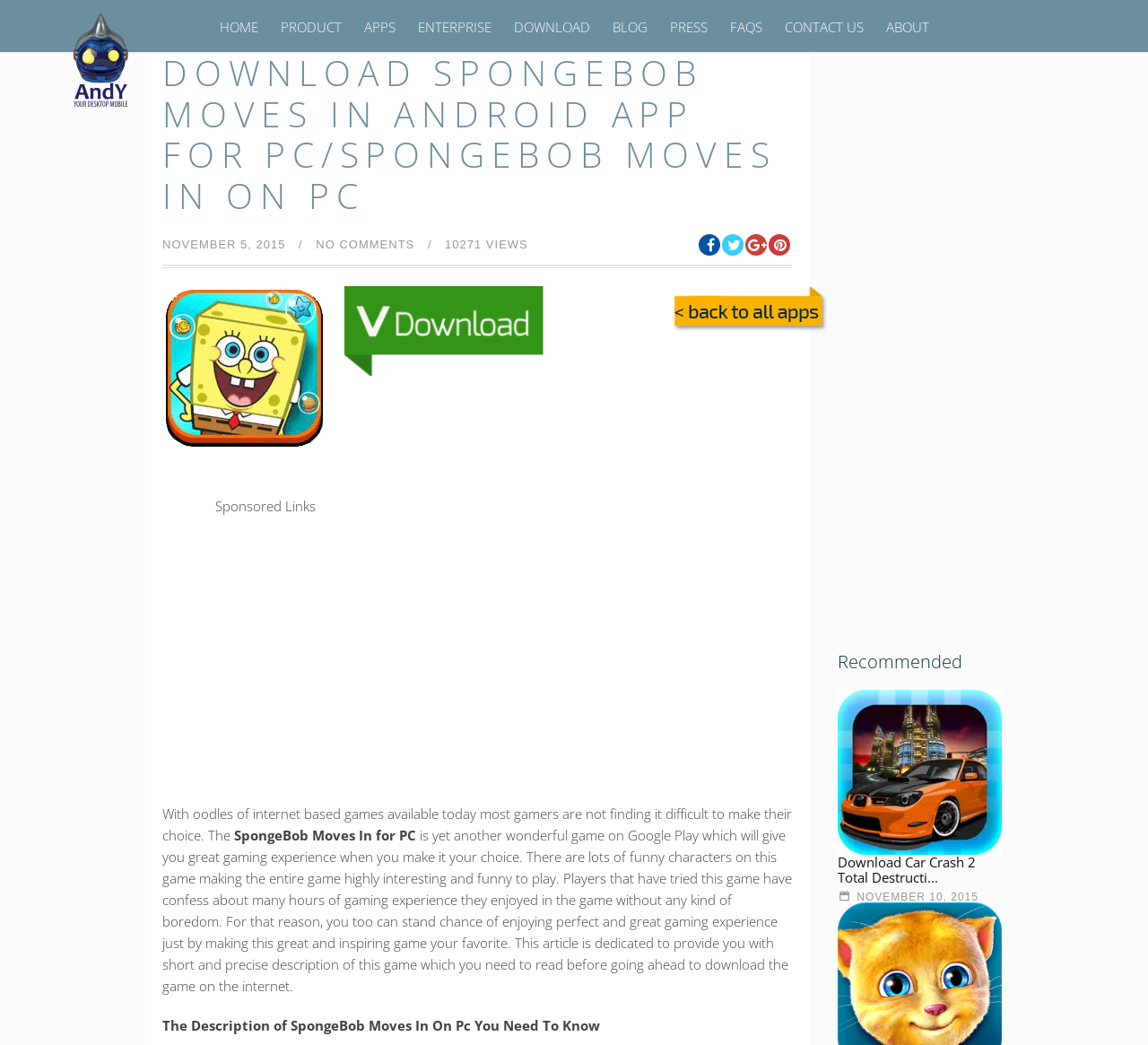Using the format (top-left x, top-left y, bottom-right x, bottom-right y), and given the element description, identify the bounding box coordinates within the screenshot: aria-label="Advertisement" name="aswift_2" title="Advertisement"

[0.284, 0.53, 0.547, 0.77]